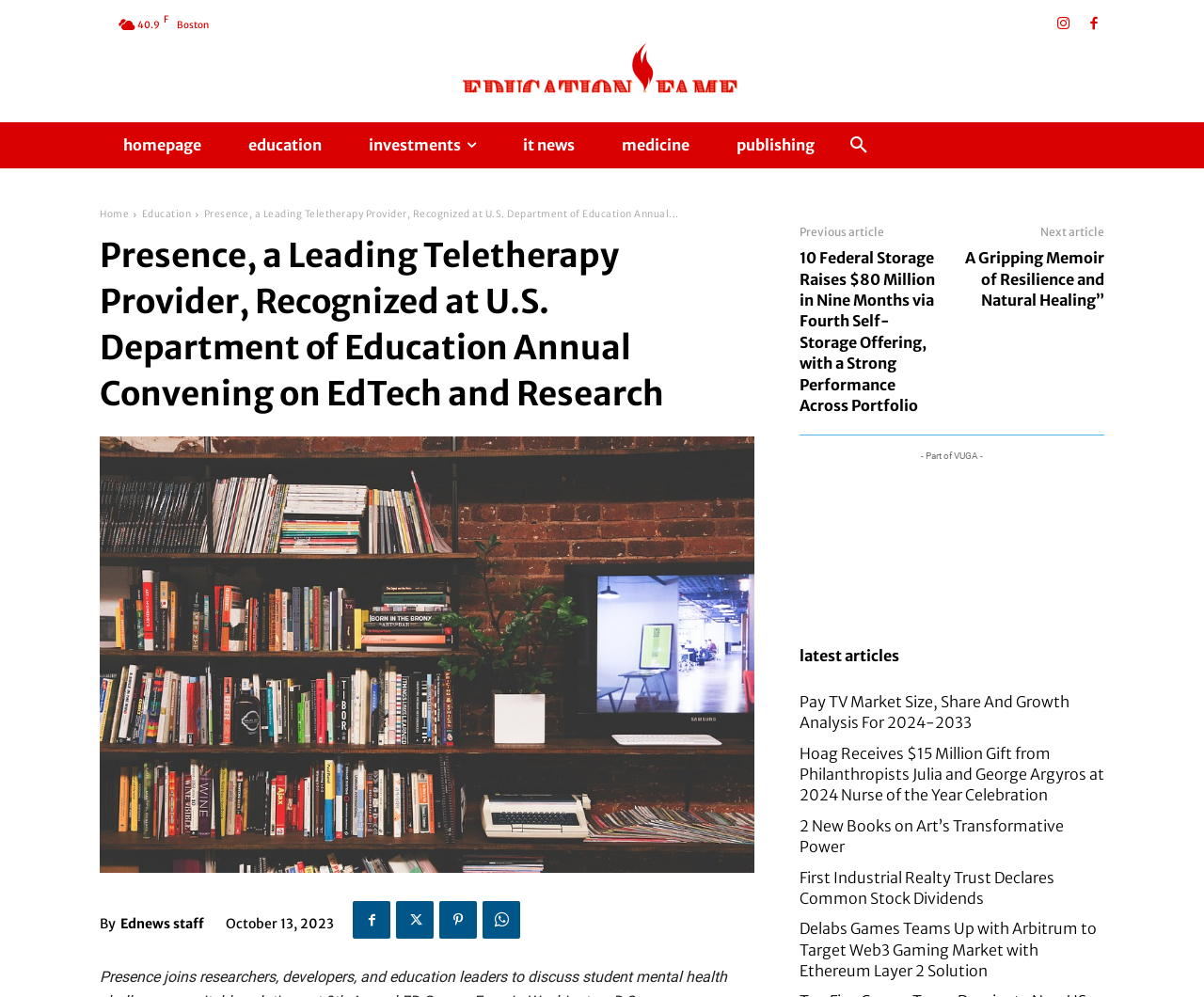Please locate the bounding box coordinates of the element that needs to be clicked to achieve the following instruction: "Read about Education Fame". The coordinates should be four float numbers between 0 and 1, i.e., [left, top, right, bottom].

[0.083, 0.04, 0.917, 0.109]